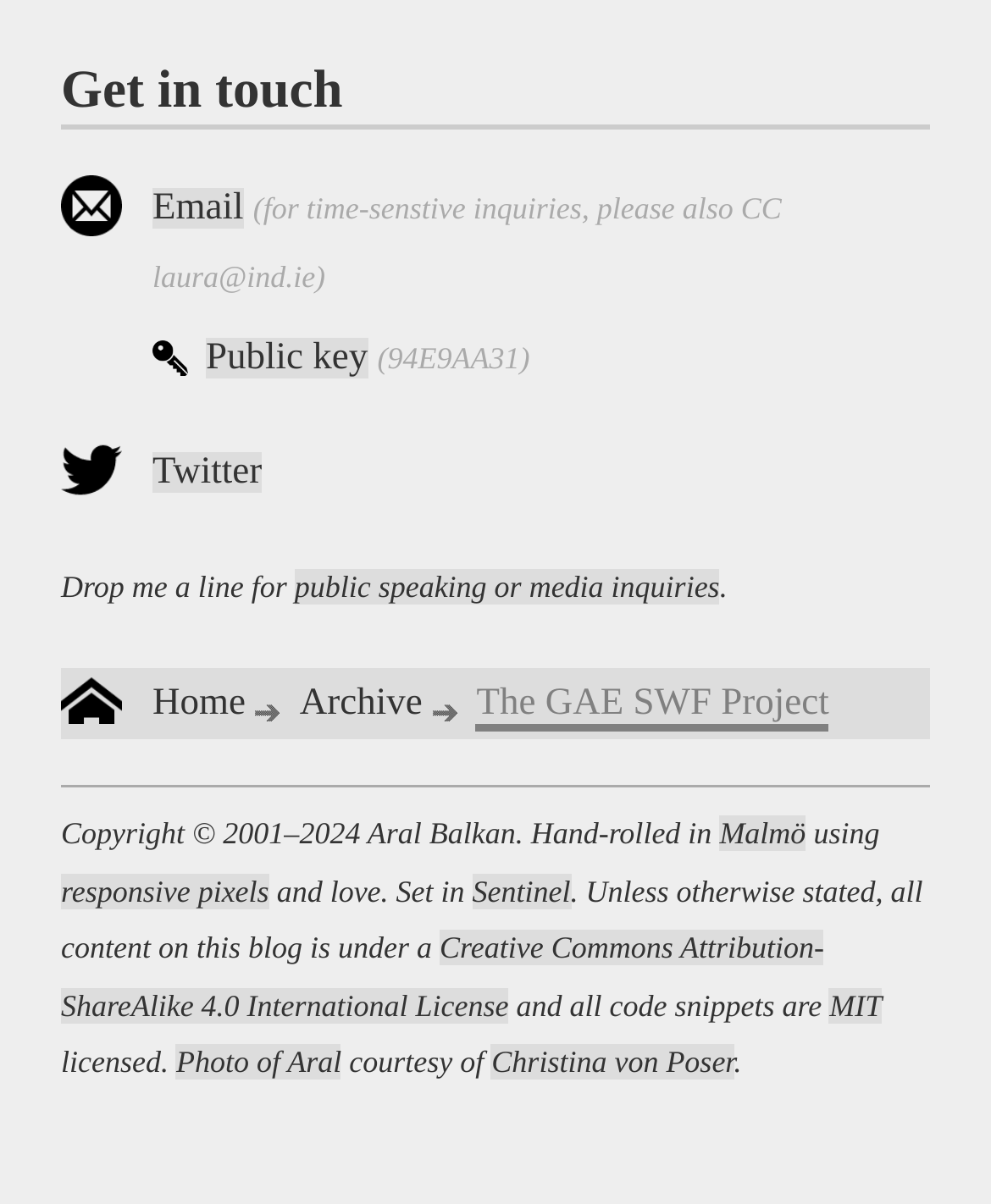Answer this question in one word or a short phrase: What is the name of the blog?

The GAE SWF Project